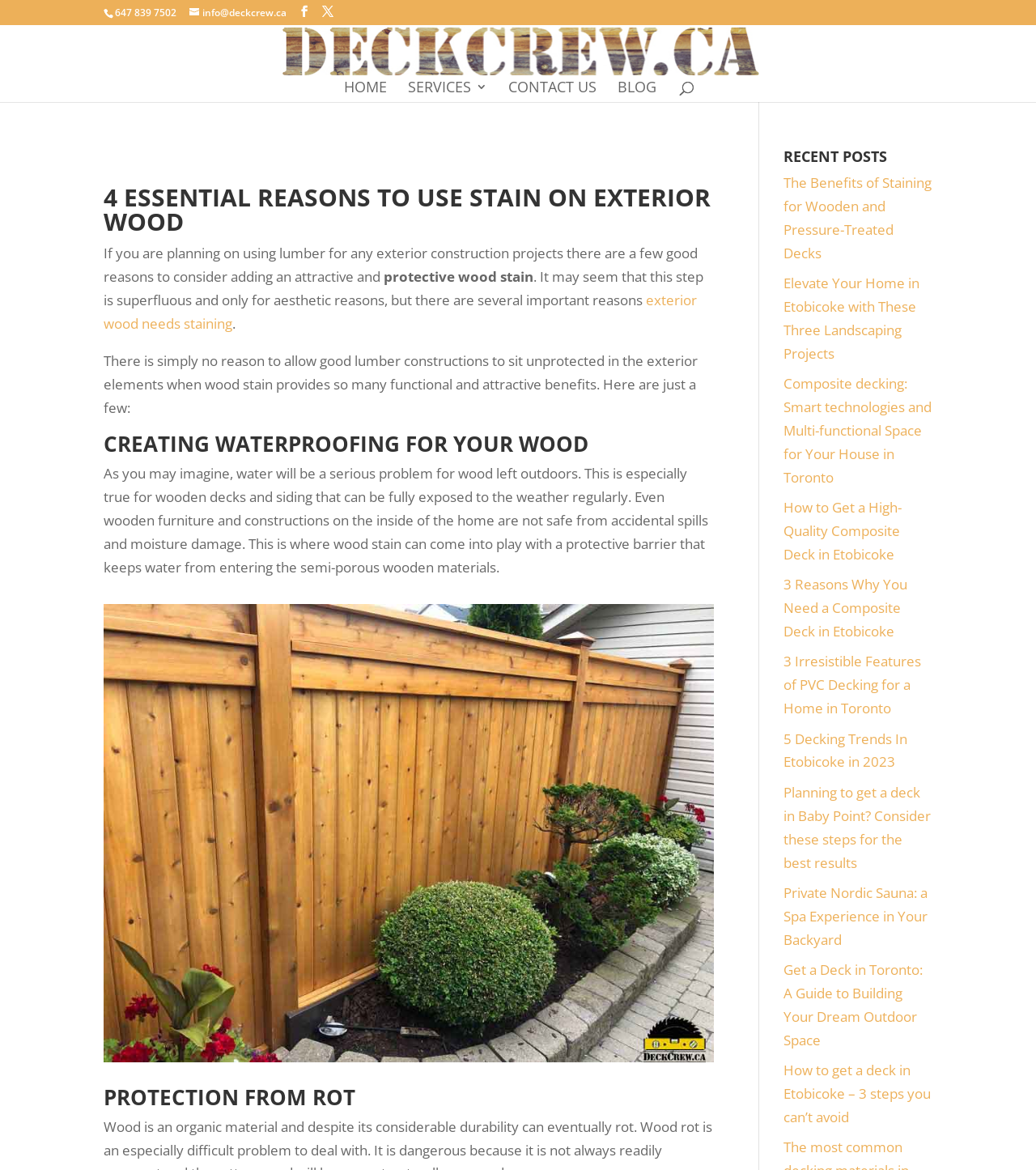Predict the bounding box of the UI element based on this description: "Contact Us".

[0.491, 0.069, 0.576, 0.087]